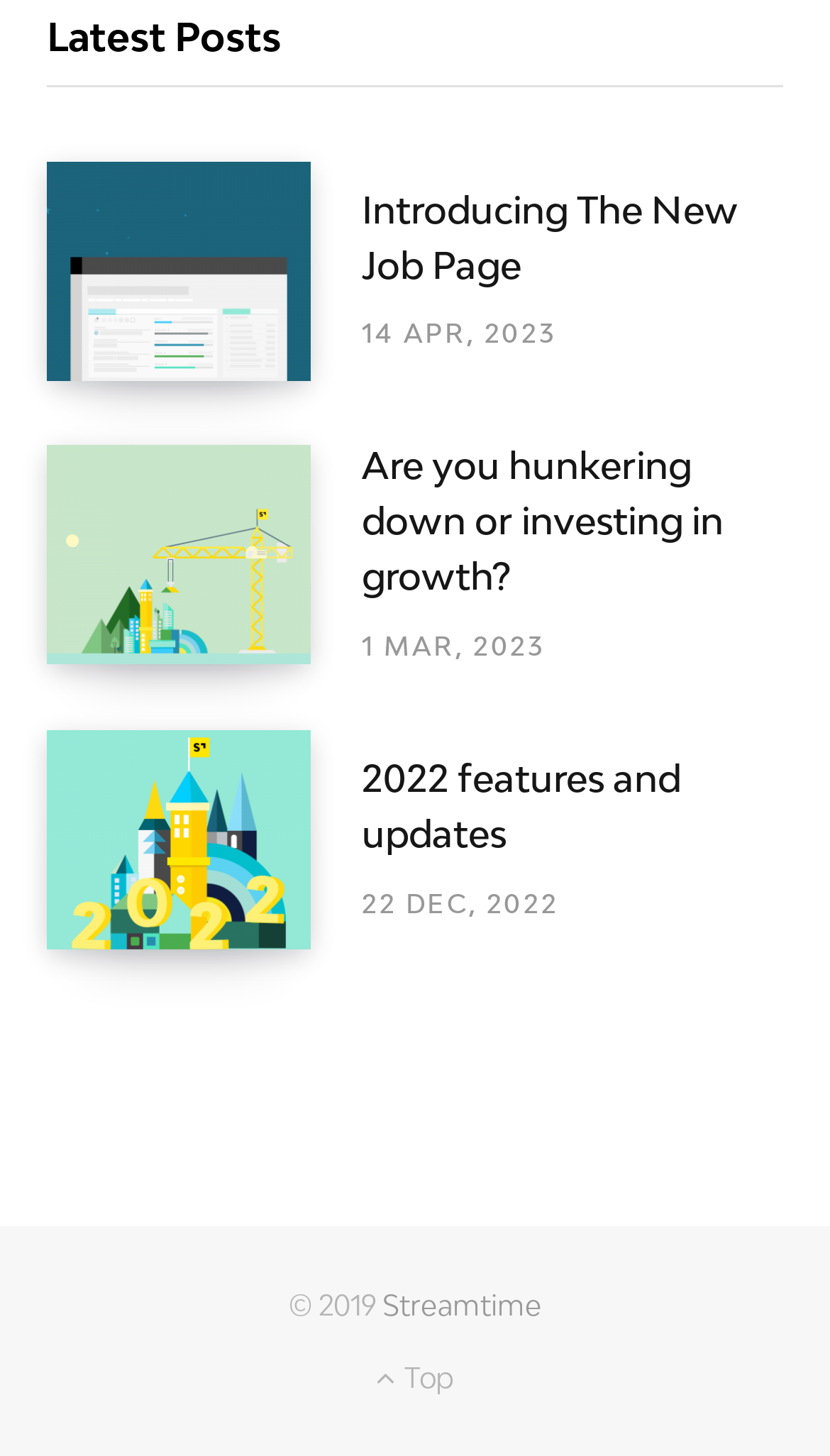What is the date of the second post?
Analyze the image and deliver a detailed answer to the question.

The second post has a date '1 MAR, 2023' associated with it, which is indicated by the link '1 MAR, 2023' below the post title.